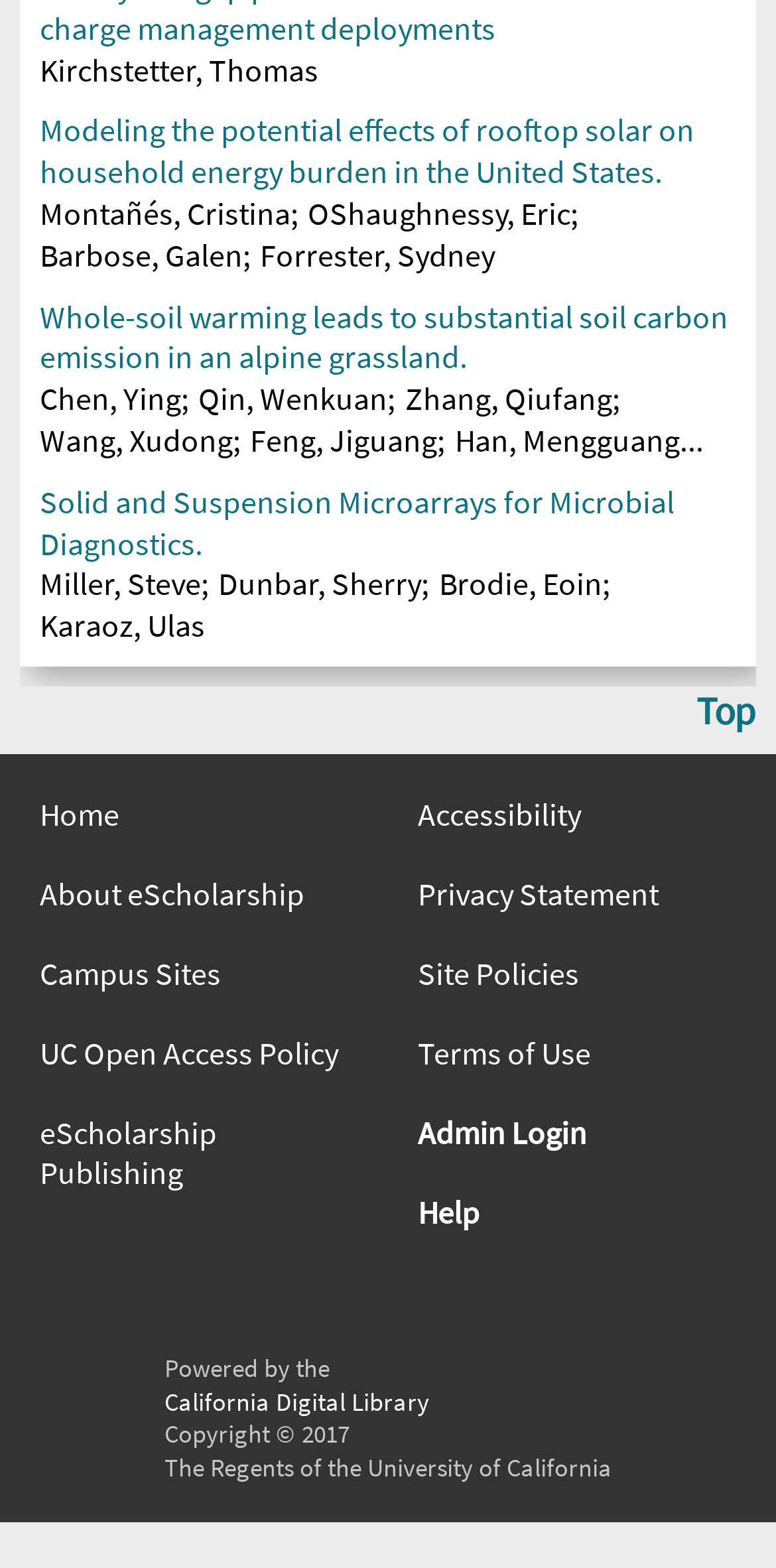Please identify the coordinates of the bounding box that should be clicked to fulfill this instruction: "View article by Kirchstetter, Thomas".

[0.051, 0.031, 0.41, 0.057]